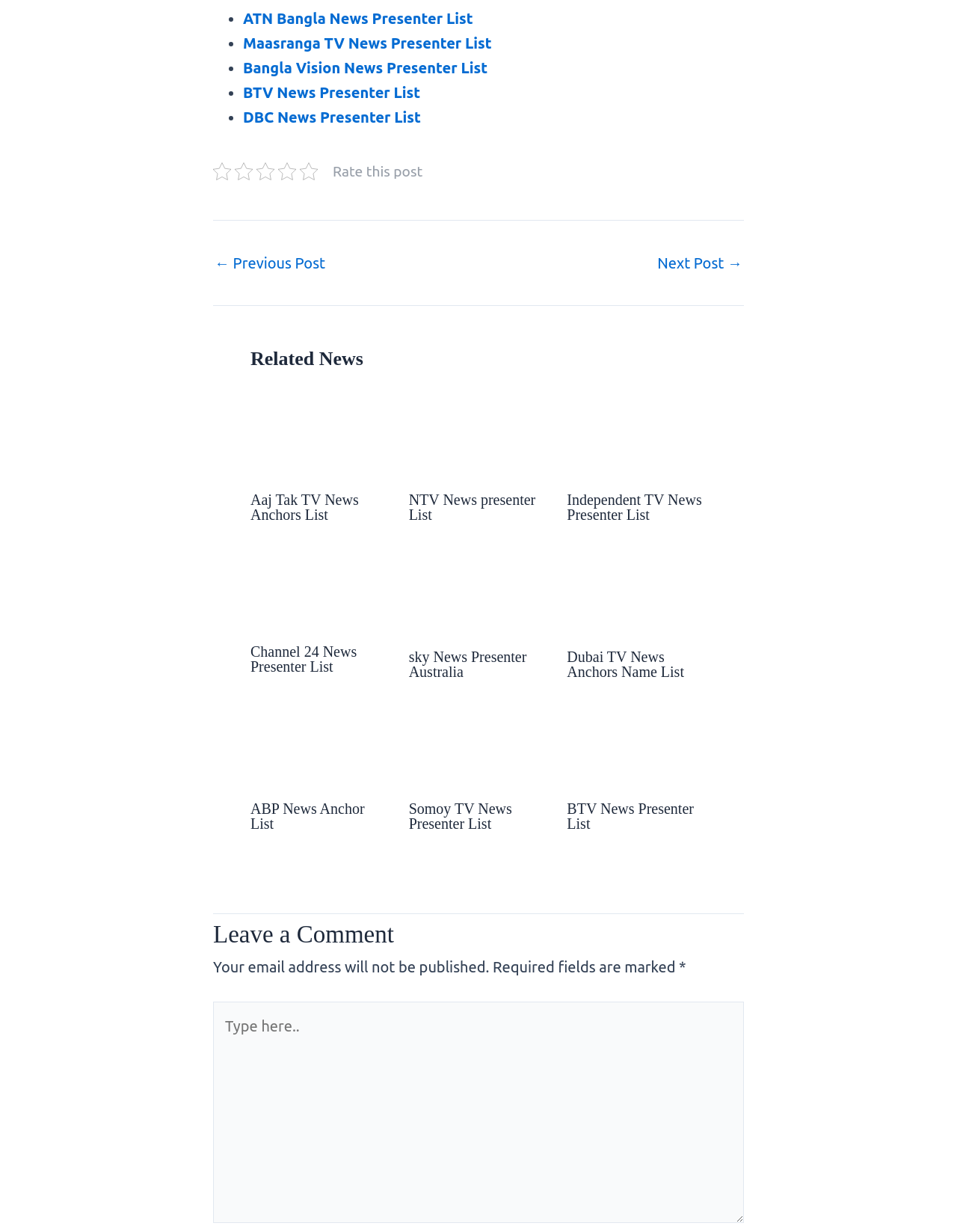Please specify the bounding box coordinates of the area that should be clicked to accomplish the following instruction: "Click the '← Previous Post' link". The coordinates should consist of four float numbers between 0 and 1, i.e., [left, top, right, bottom].

[0.224, 0.037, 0.34, 0.05]